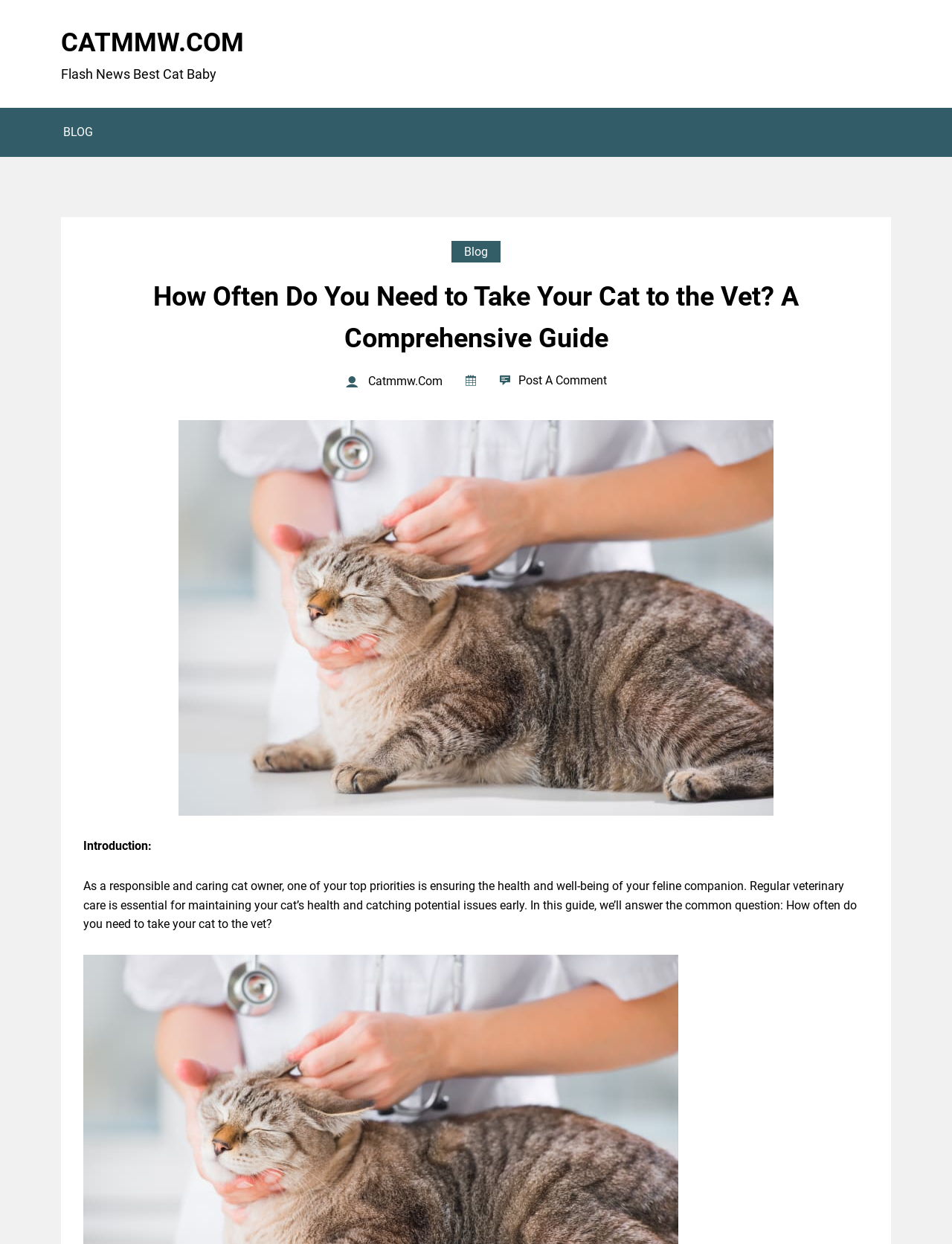Provide the bounding box coordinates of the HTML element this sentence describes: "Post a Comment". The bounding box coordinates consist of four float numbers between 0 and 1, i.e., [left, top, right, bottom].

[0.544, 0.3, 0.637, 0.311]